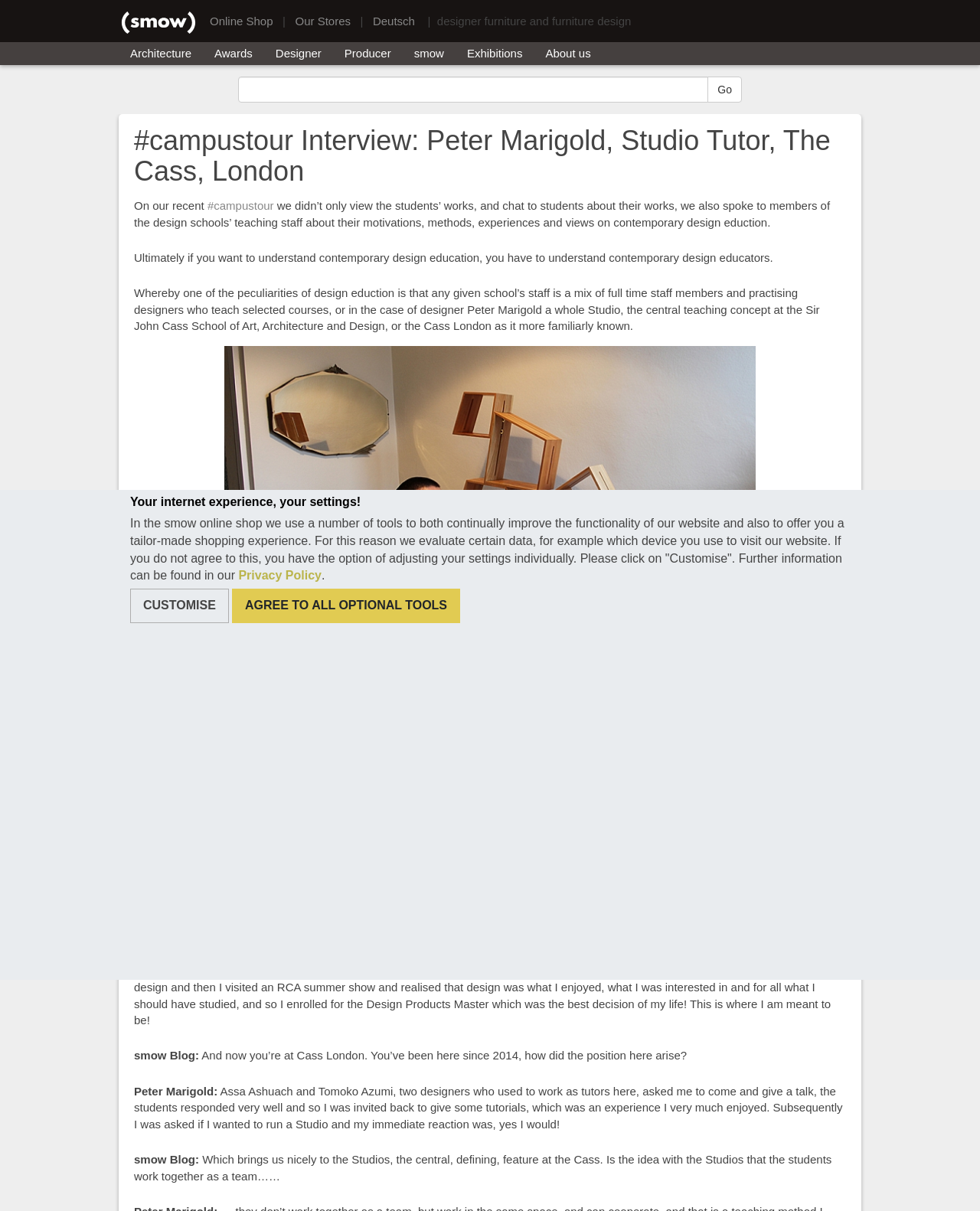Please specify the bounding box coordinates of the clickable region necessary for completing the following instruction: "Visit 'smow Designermöbel' website". The coordinates must consist of four float numbers between 0 and 1, i.e., [left, top, right, bottom].

[0.121, 0.011, 0.202, 0.024]